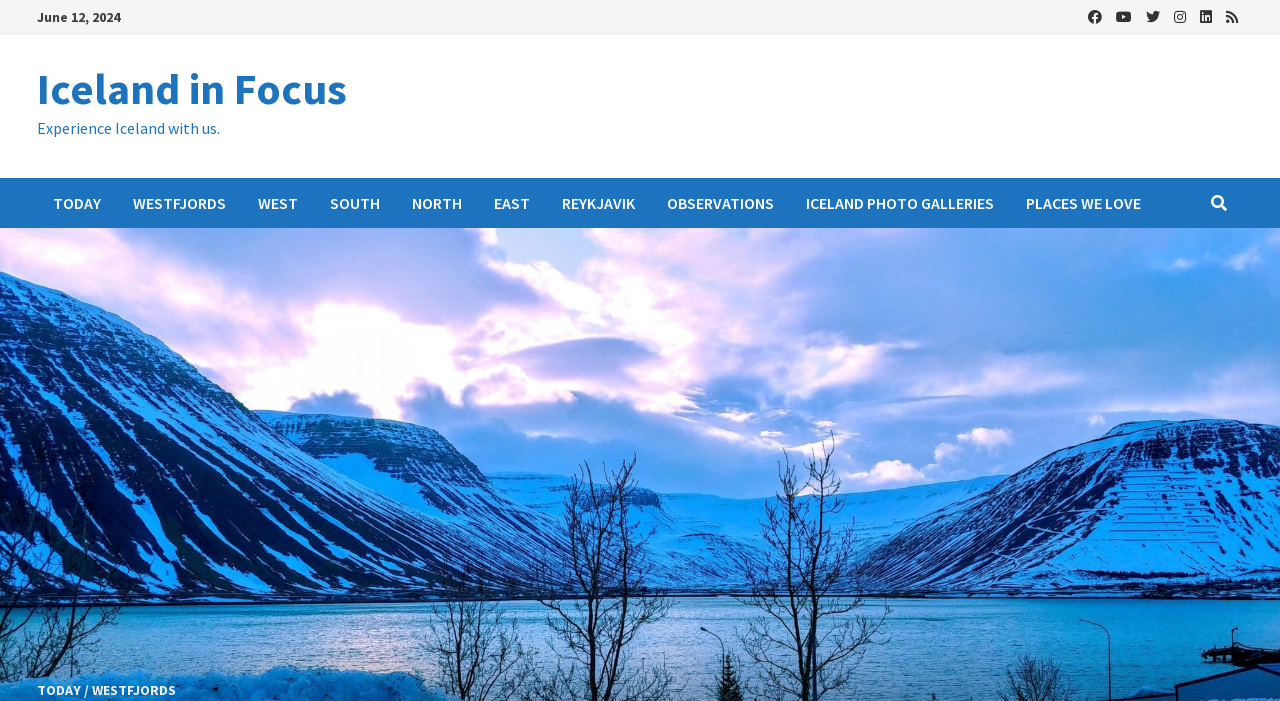What is the region above the 'Experience Iceland with us.' text? Refer to the image and provide a one-word or short phrase answer.

Header